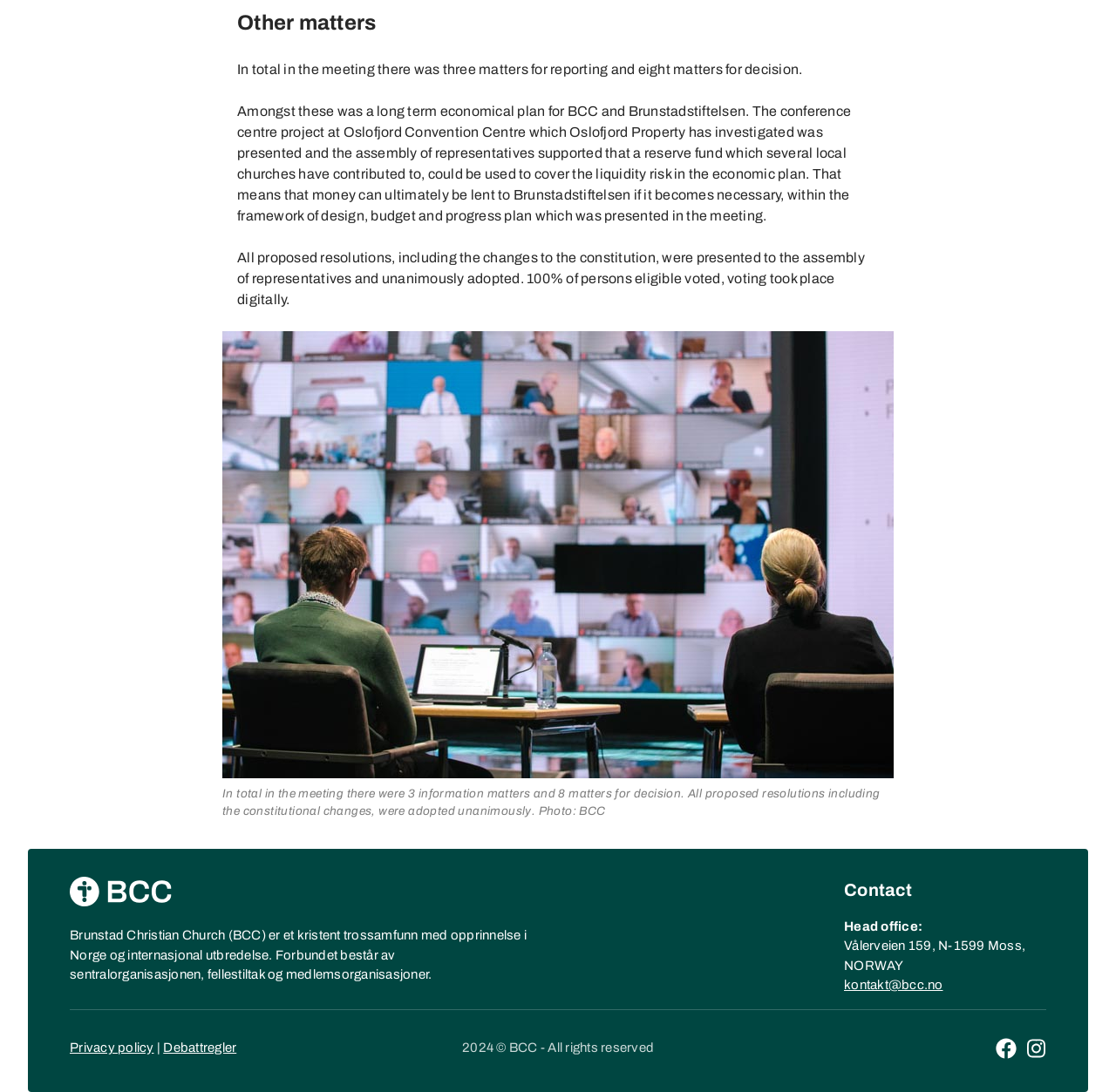Given the element description Privacy policy, specify the bounding box coordinates of the corresponding UI element in the format (top-left x, top-left y, bottom-right x, bottom-right y). All values must be between 0 and 1.

[0.062, 0.953, 0.138, 0.966]